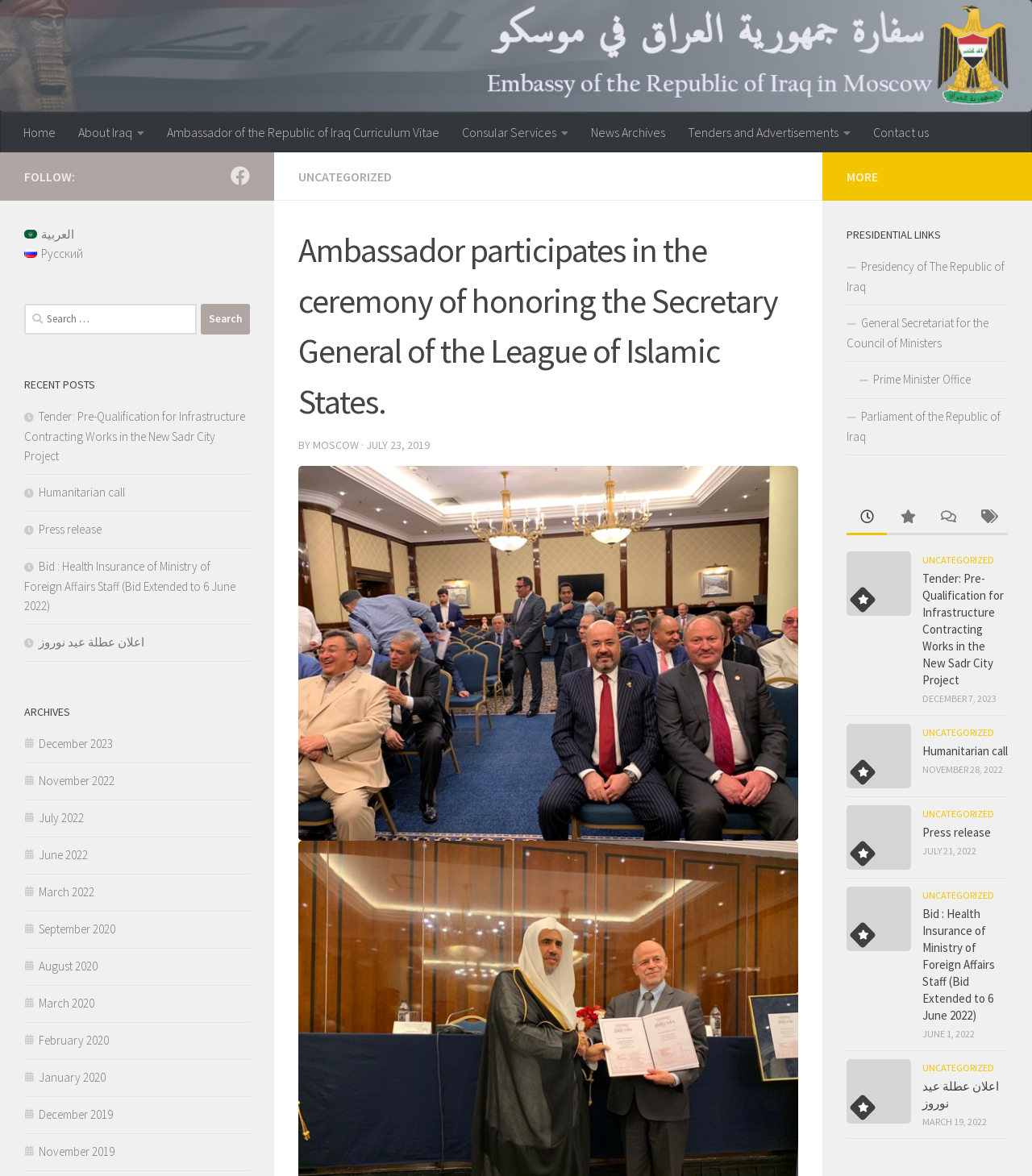Determine the bounding box for the UI element as described: "اعلان عطلة عيد نوروز". The coordinates should be represented as four float numbers between 0 and 1, formatted as [left, top, right, bottom].

[0.023, 0.539, 0.14, 0.552]